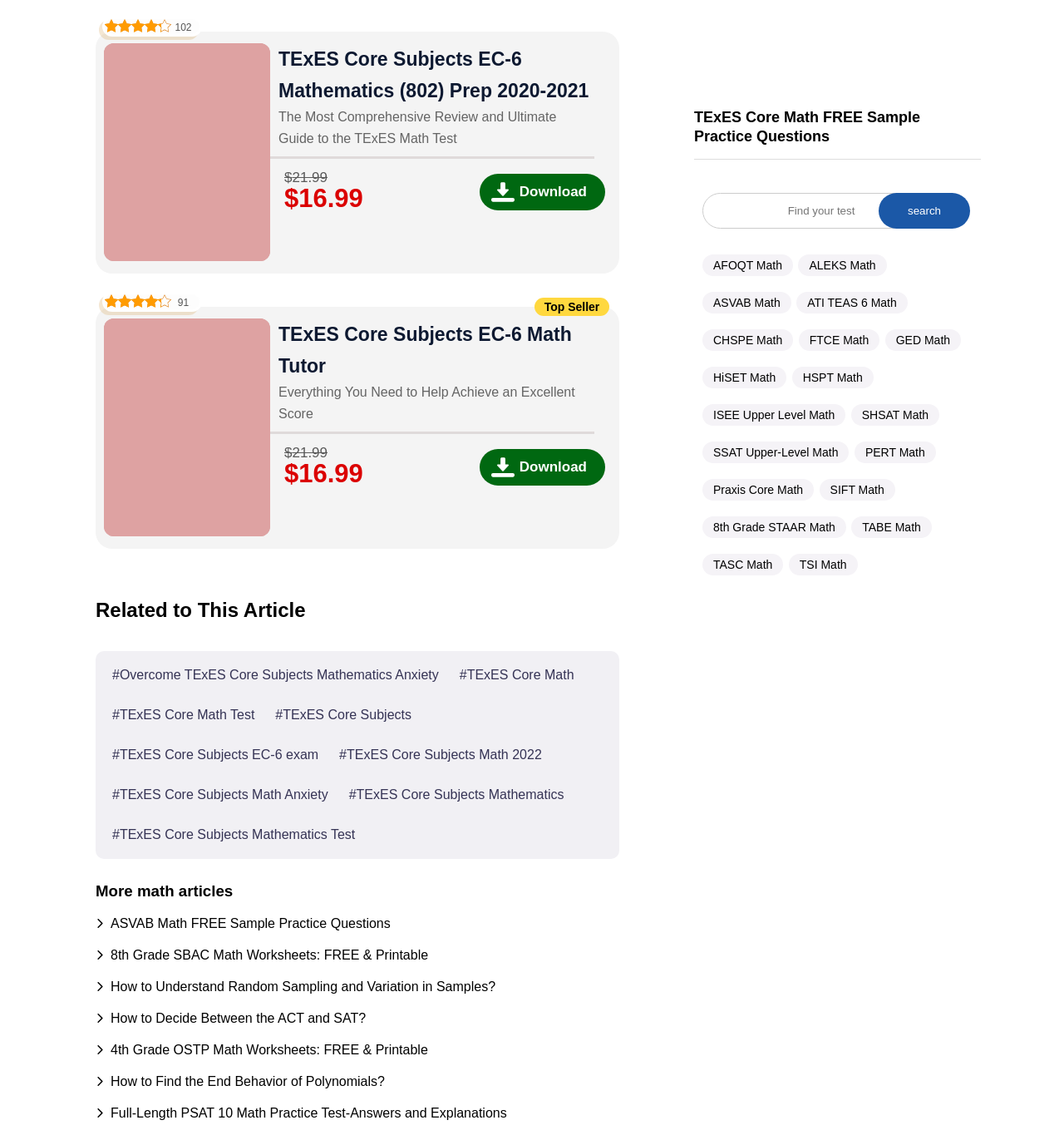Pinpoint the bounding box coordinates of the element you need to click to execute the following instruction: "Manage organizations". The bounding box should be represented by four float numbers between 0 and 1, in the format [left, top, right, bottom].

None